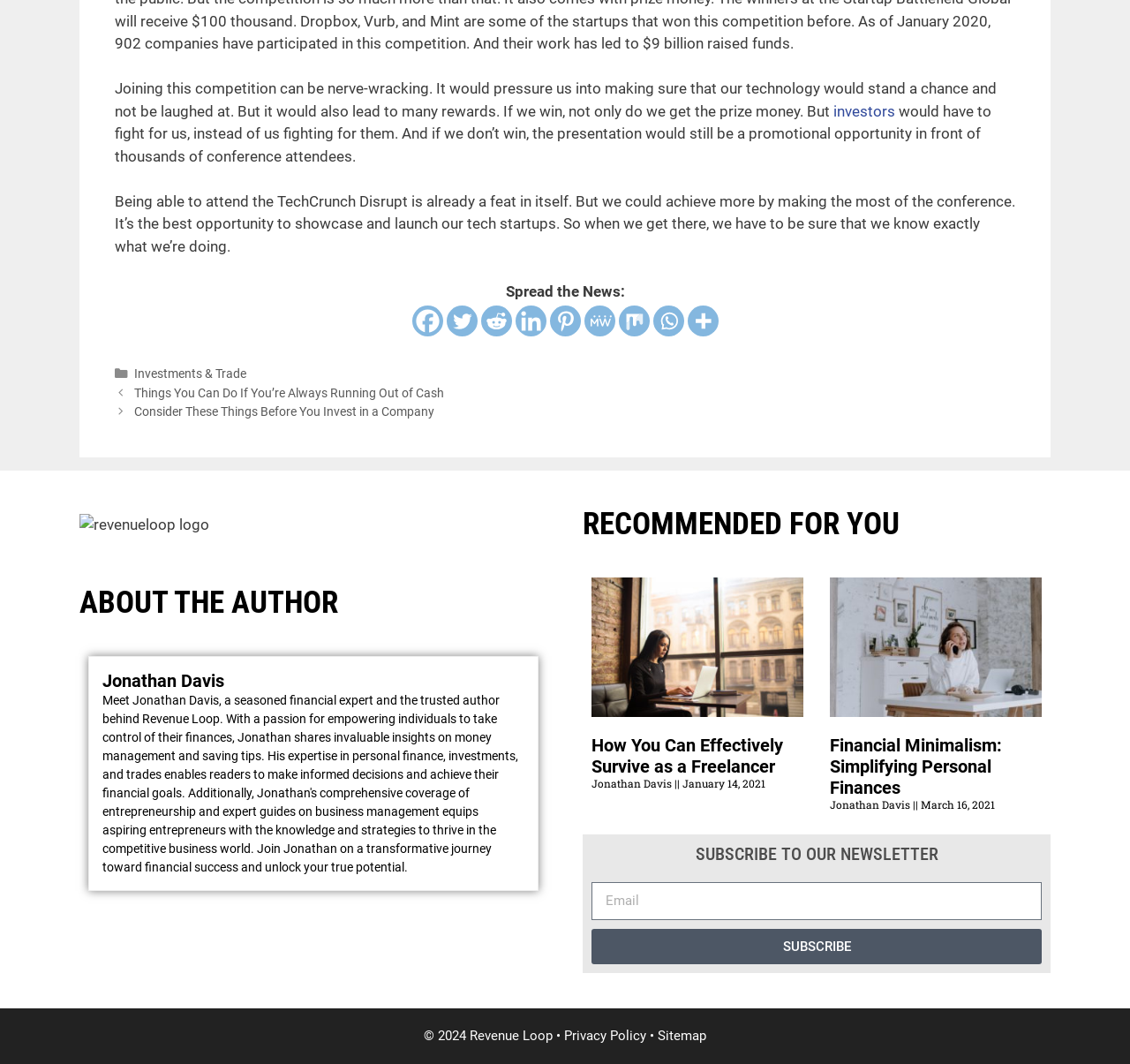Please identify the bounding box coordinates for the region that you need to click to follow this instruction: "Read about Phase-1 of MBBS course".

None